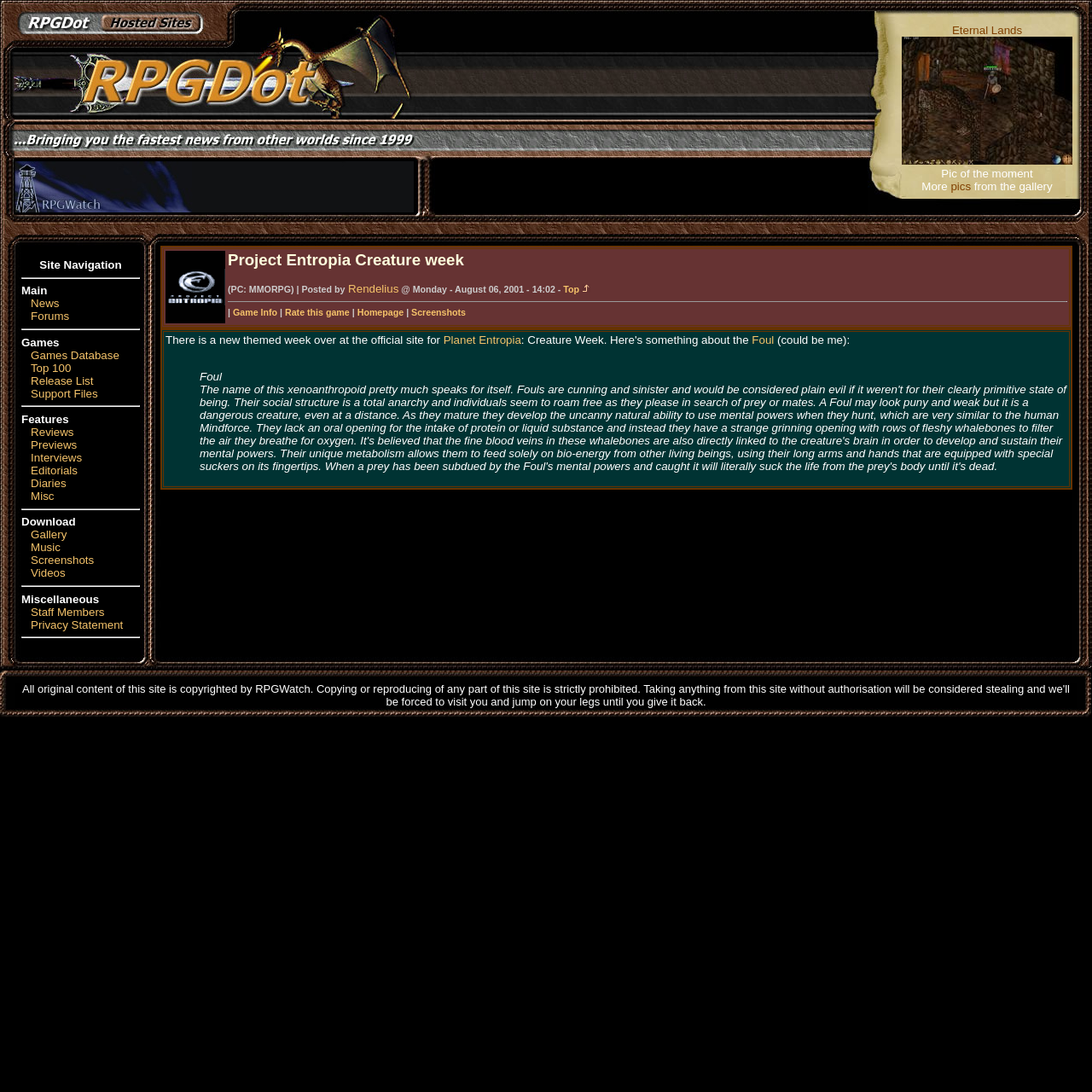What is the name of the network?
Based on the screenshot, respond with a single word or phrase.

RPGDot Network